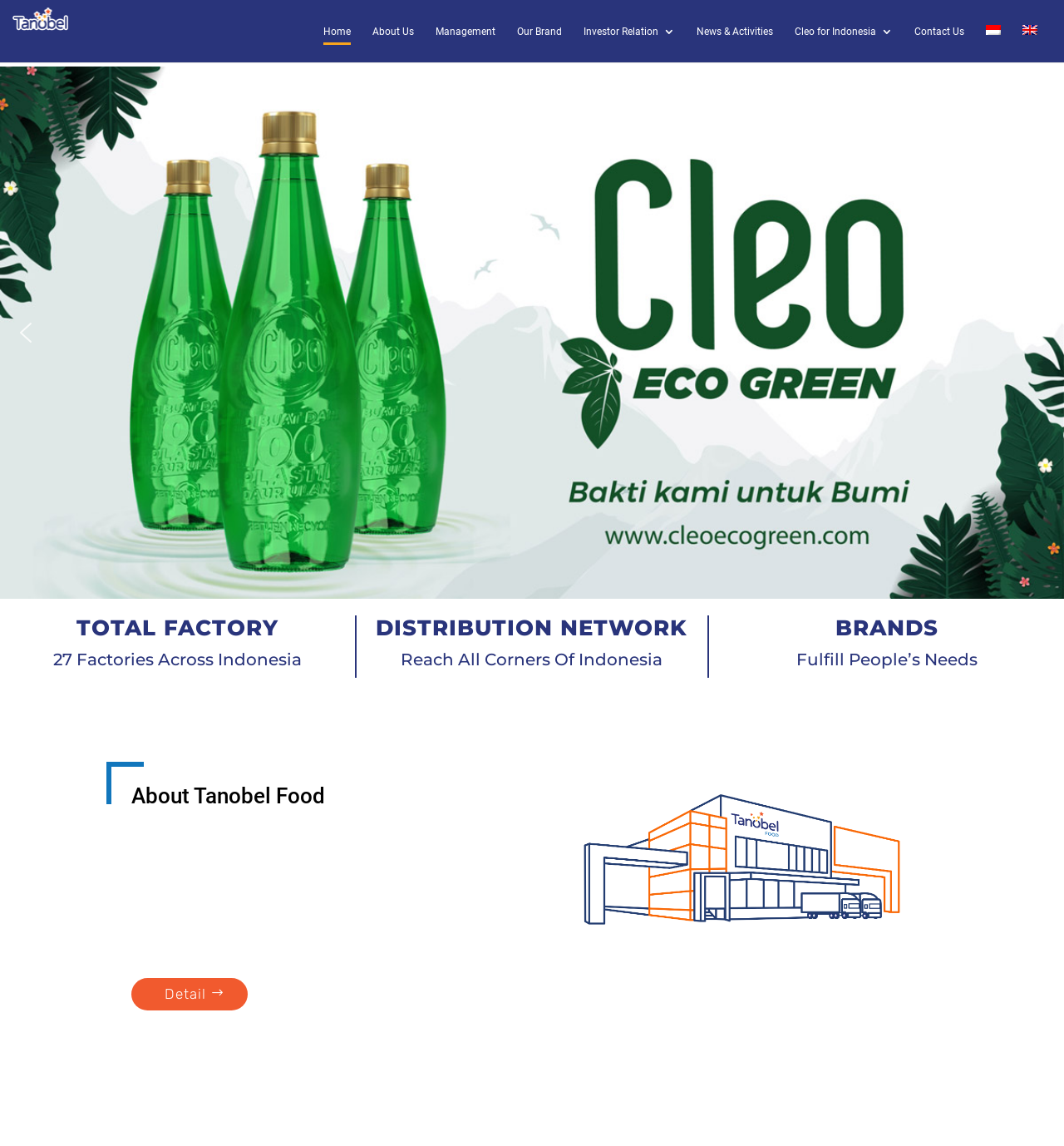Can you provide the bounding box coordinates for the element that should be clicked to implement the instruction: "Go to the previous slide"?

[0.012, 0.279, 0.037, 0.302]